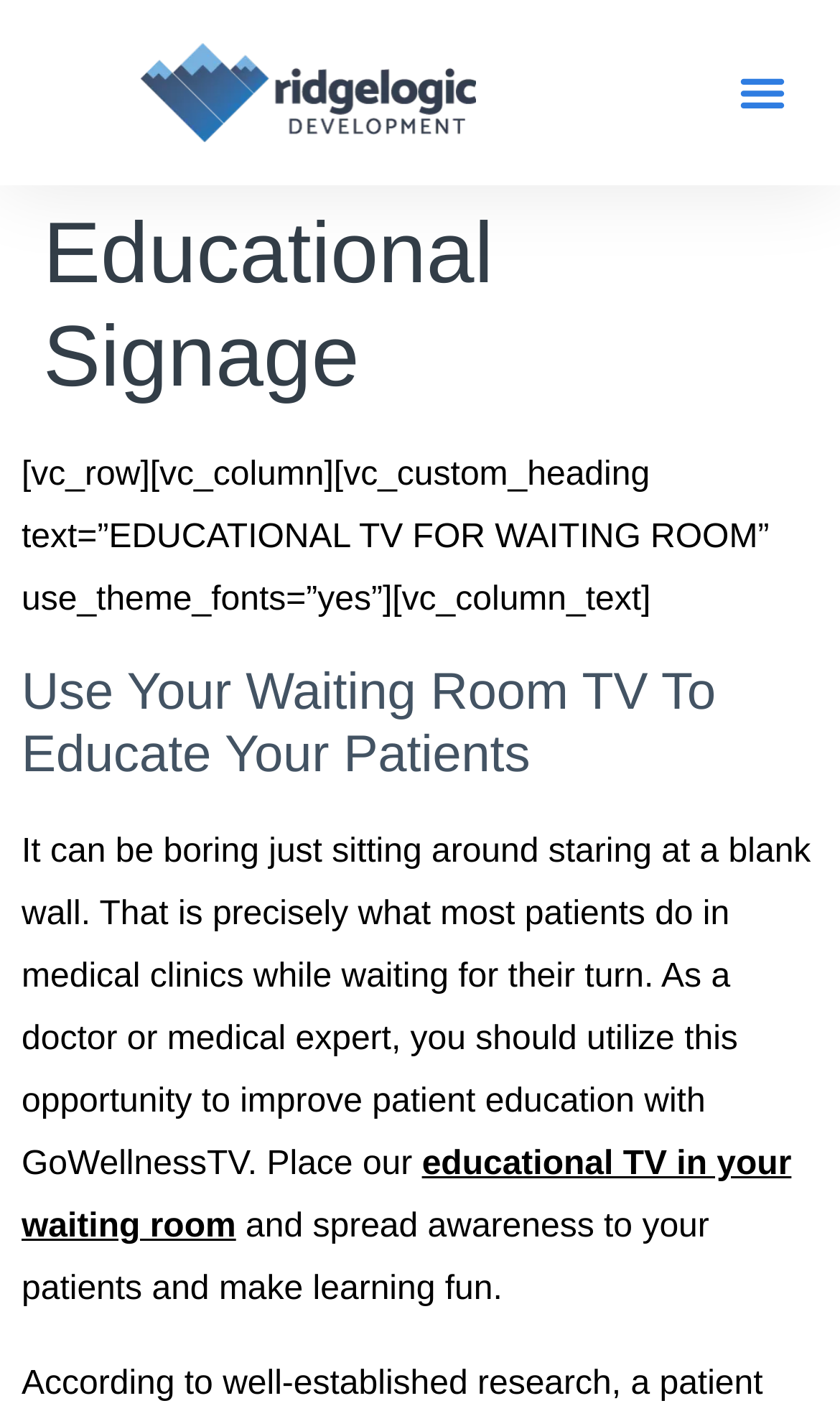For the given element description alt="Ridgelogic Development", determine the bounding box coordinates of the UI element. The coordinates should follow the format (top-left x, top-left y, bottom-right x, bottom-right y) and be within the range of 0 to 1.

[0.165, 0.031, 0.565, 0.101]